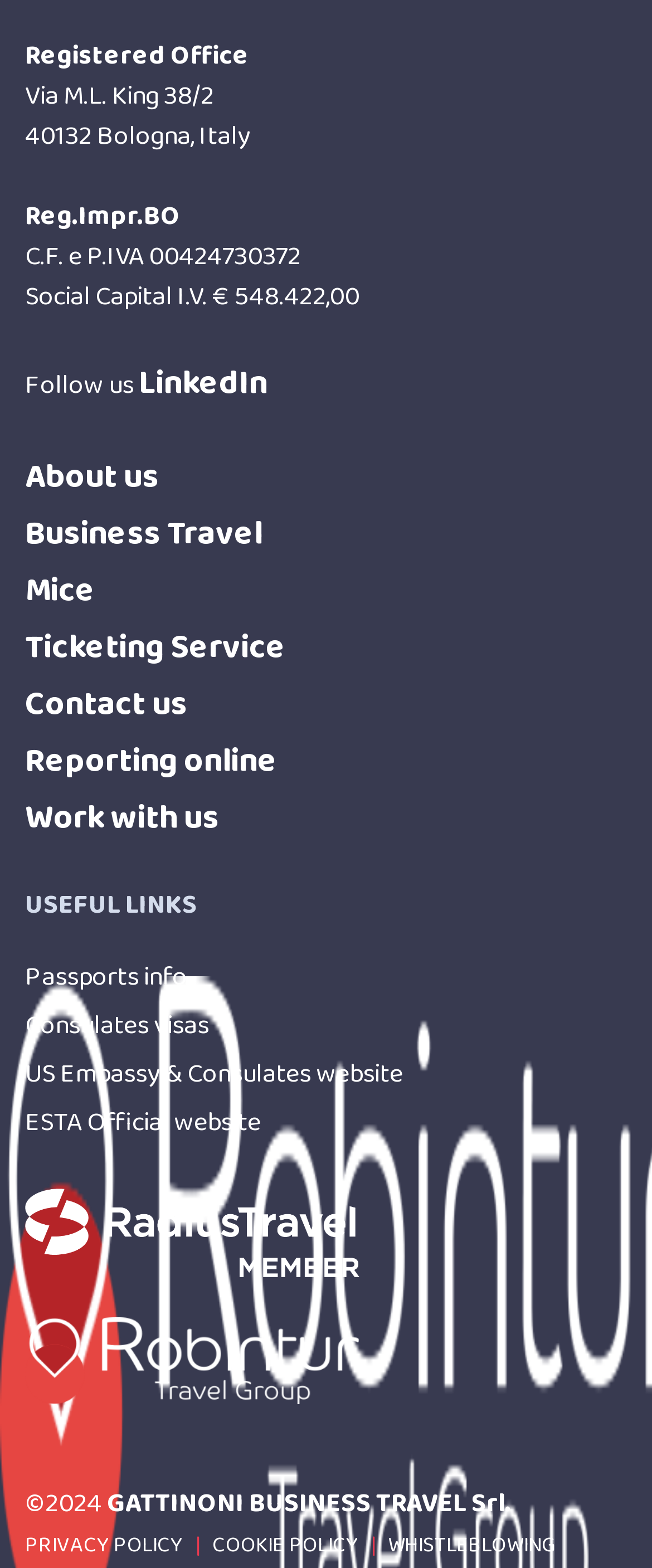Identify the bounding box coordinates of the section to be clicked to complete the task described by the following instruction: "Learn about business travel". The coordinates should be four float numbers between 0 and 1, formatted as [left, top, right, bottom].

[0.038, 0.322, 0.962, 0.358]